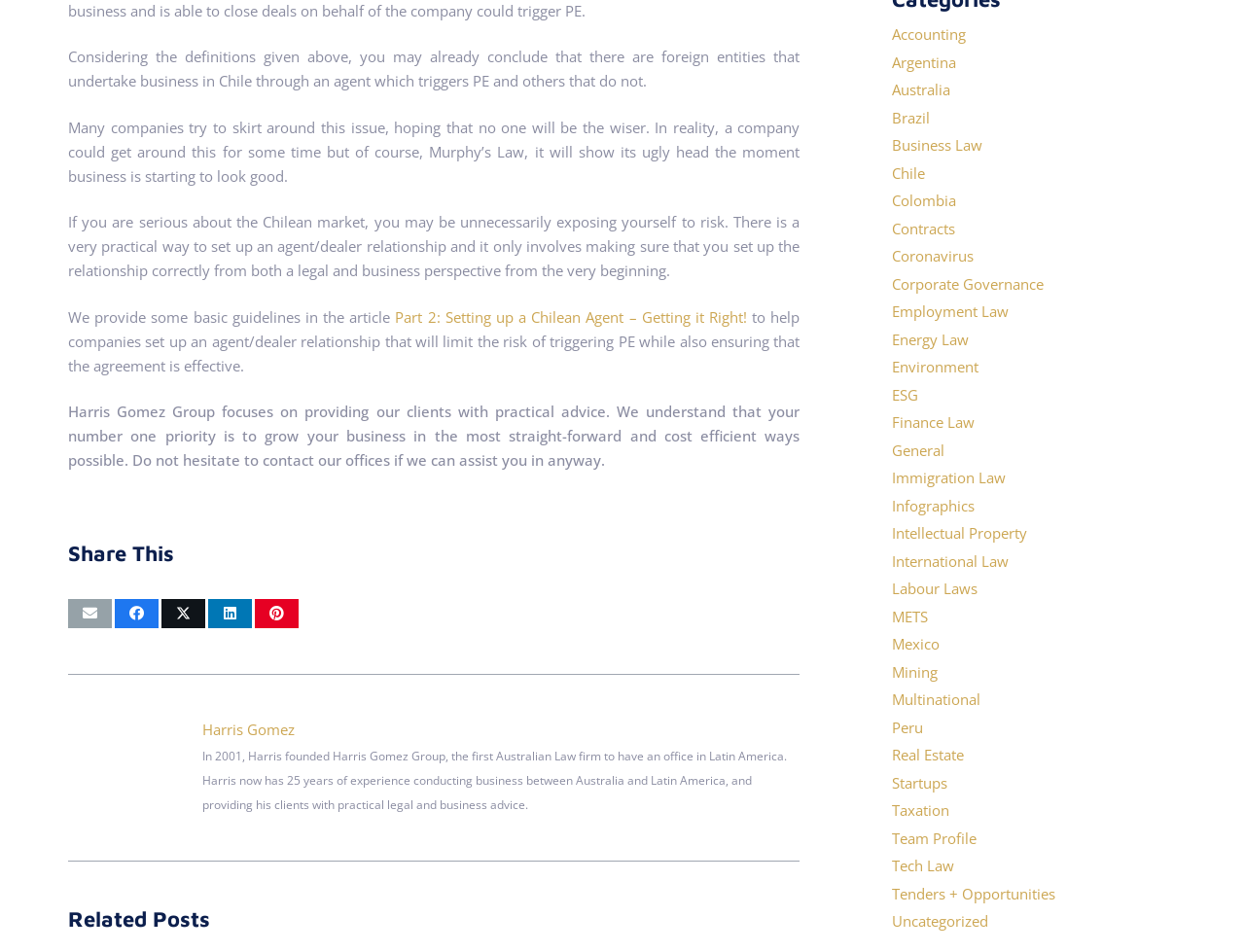What is the purpose of the article?
Refer to the screenshot and answer in one word or phrase.

Provide guidelines